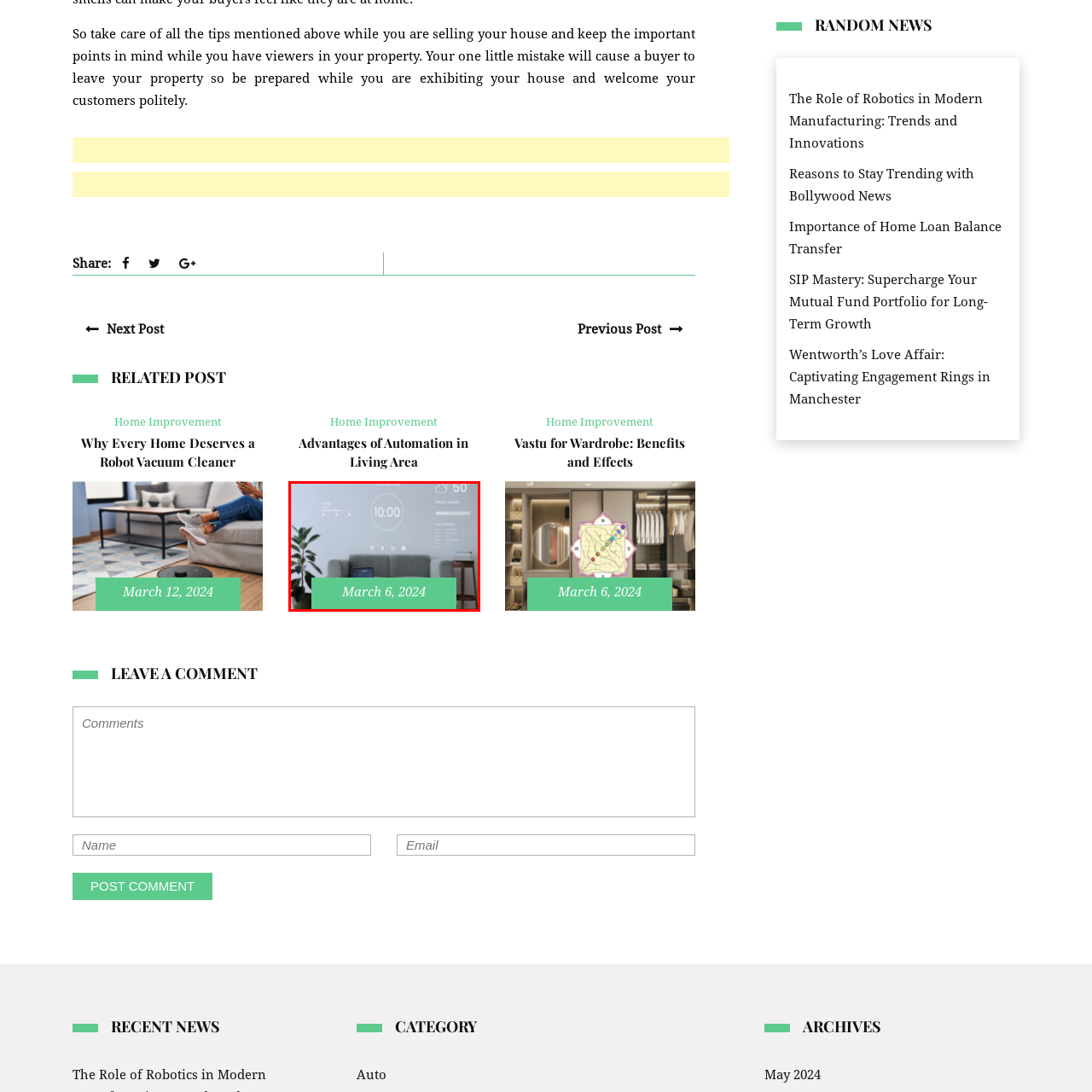View the part of the image surrounded by red, What element adds a touch of nature to the space? Respond with a concise word or phrase.

Lush potted plant